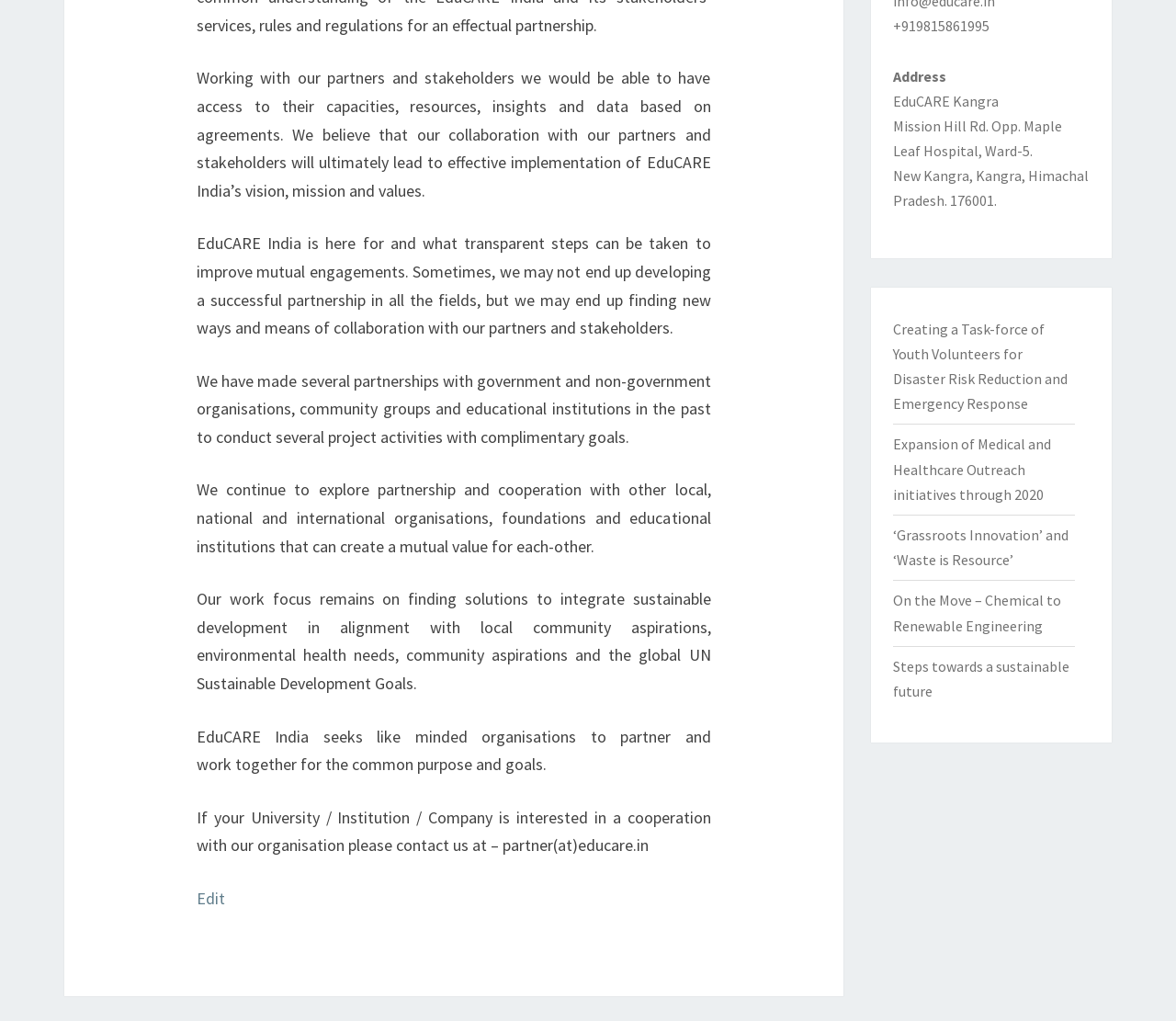Please find the bounding box for the UI component described as follows: "+919815861995".

[0.759, 0.016, 0.841, 0.034]